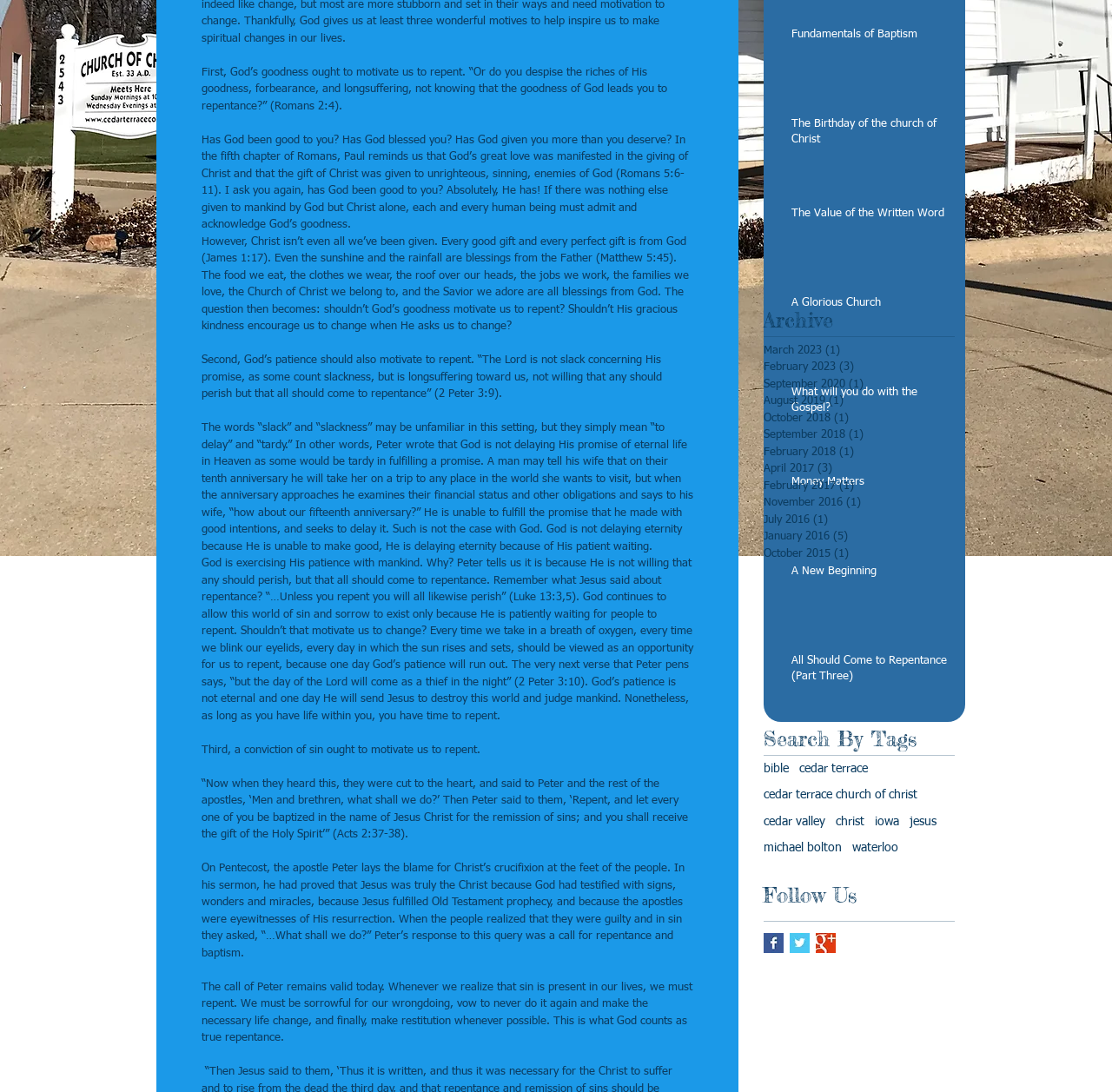Extract the bounding box of the UI element described as: "michael bolton".

[0.687, 0.769, 0.757, 0.784]